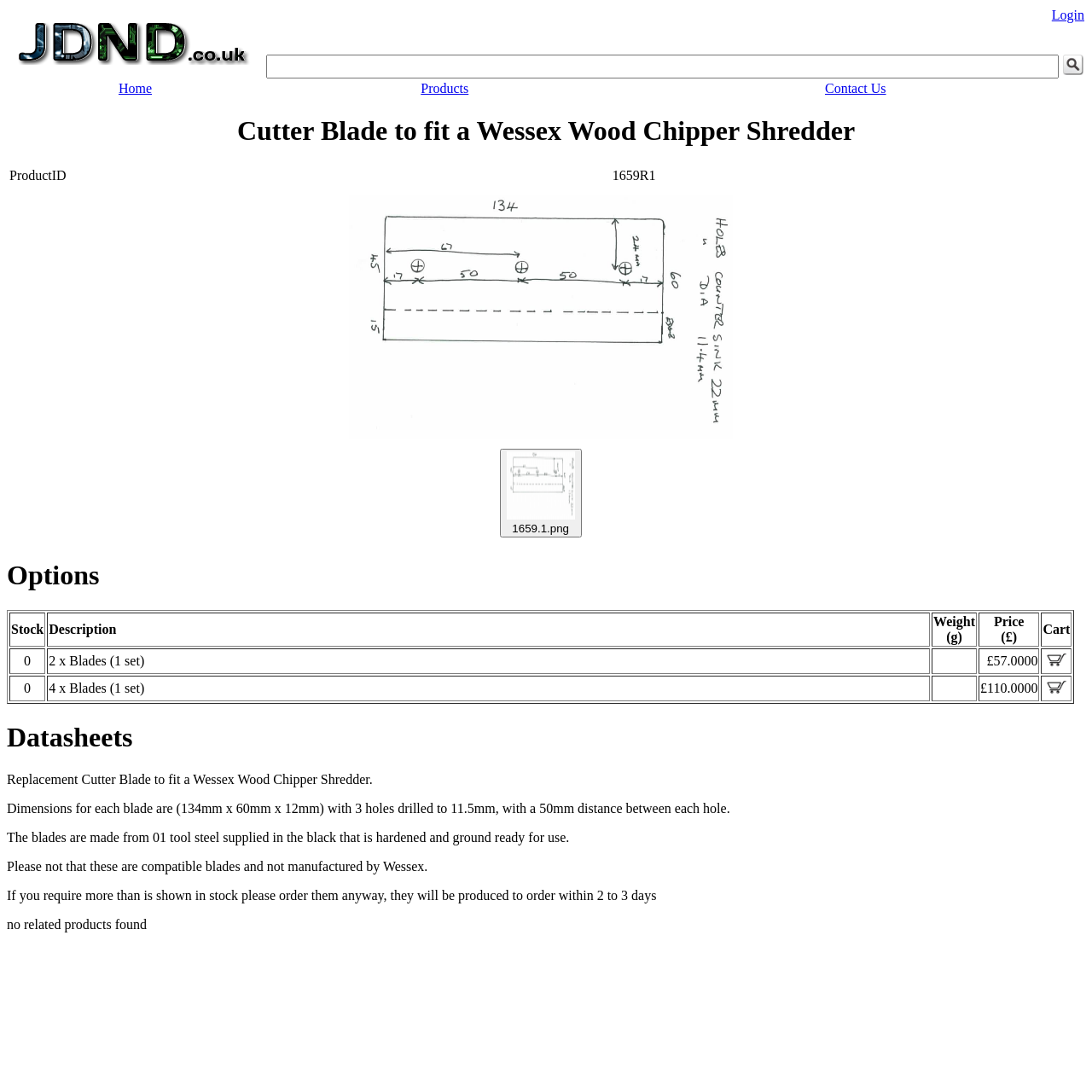Specify the bounding box coordinates of the region I need to click to perform the following instruction: "Click the Contact Us link". The coordinates must be four float numbers in the range of 0 to 1, i.e., [left, top, right, bottom].

[0.755, 0.074, 0.811, 0.088]